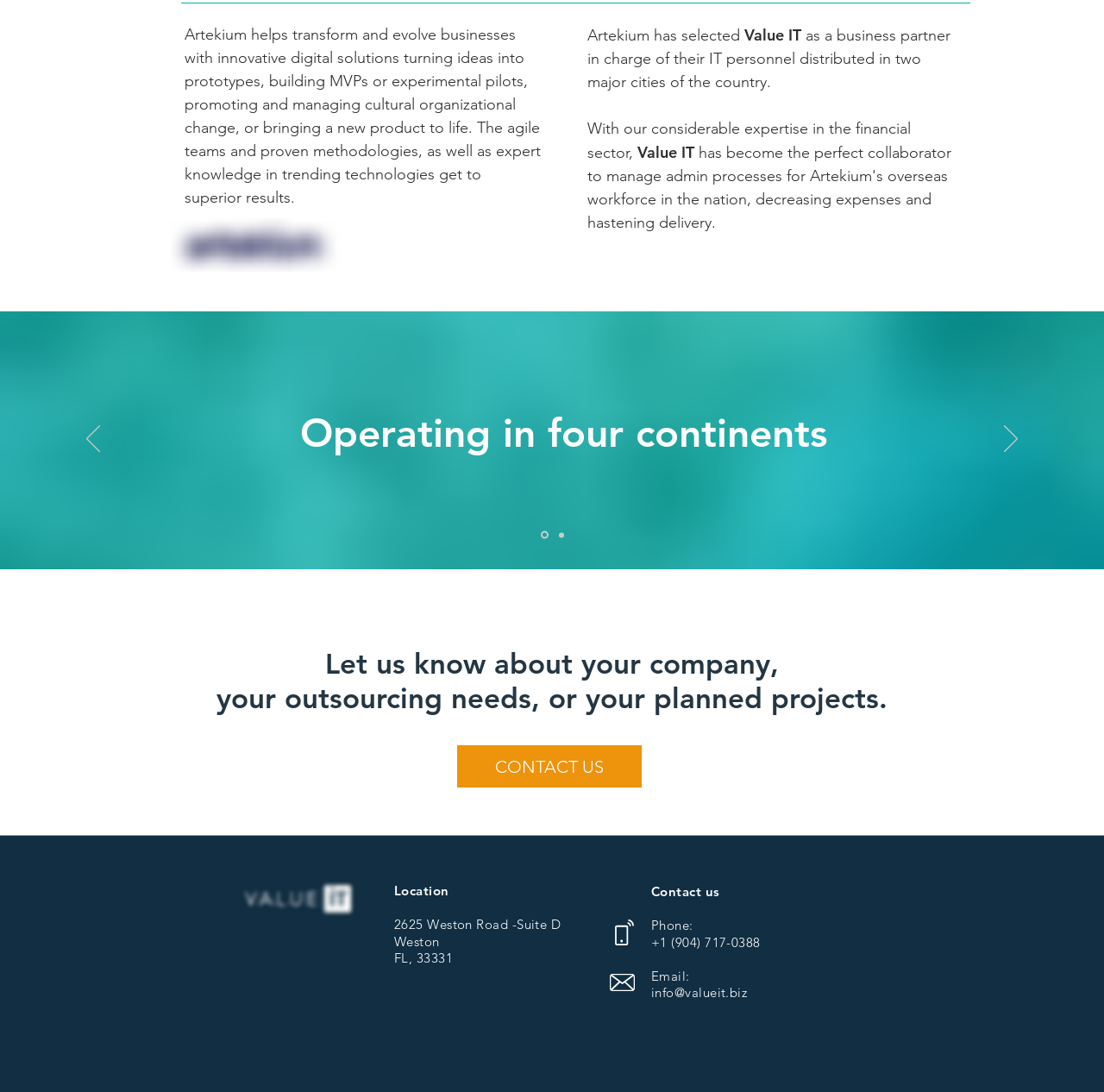How many continents does Artekium operate in?
Answer with a single word or phrase, using the screenshot for reference.

Four